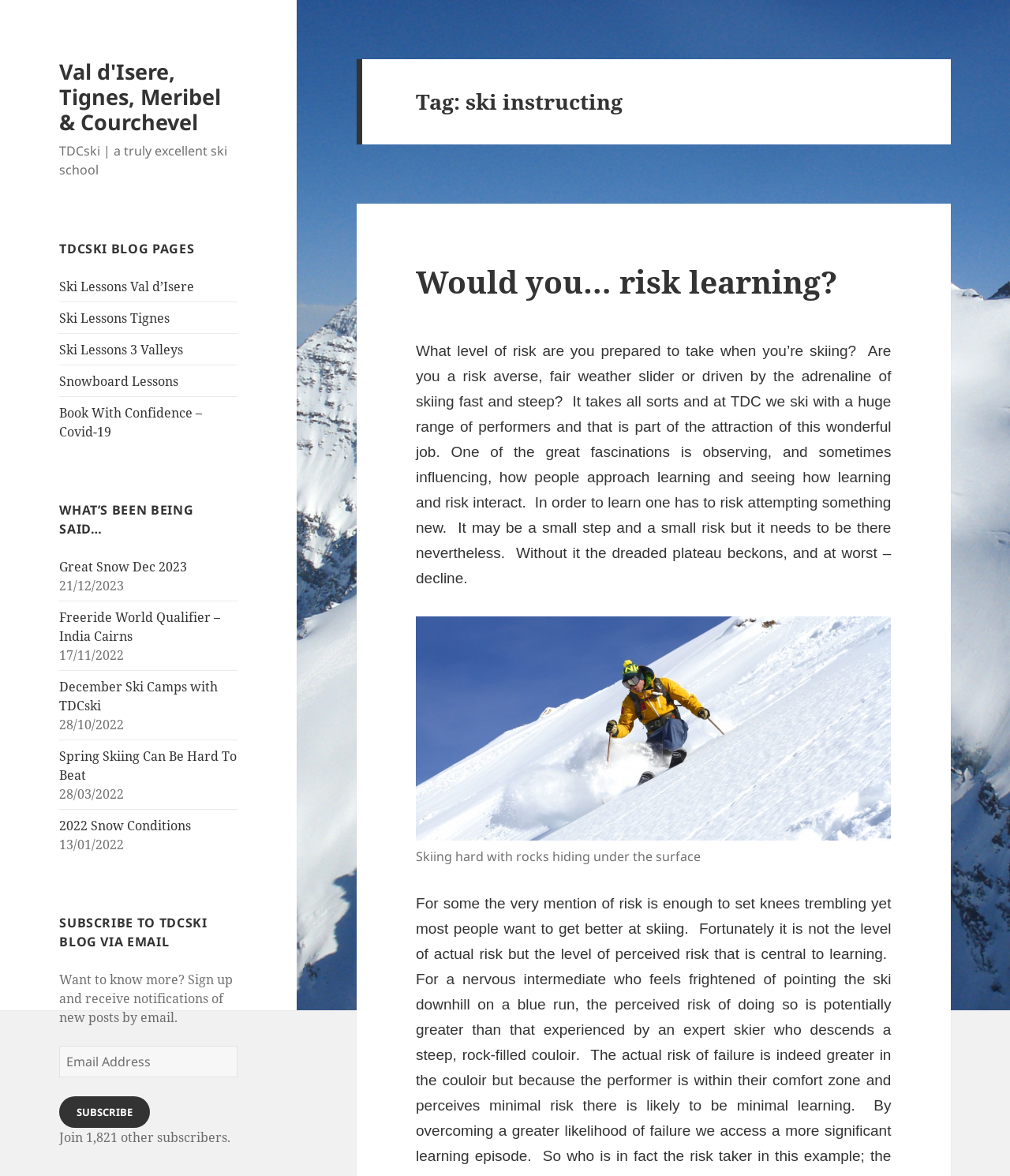Give a one-word or phrase response to the following question: What is the title of the latest blog post?

Great Snow Dec 2023